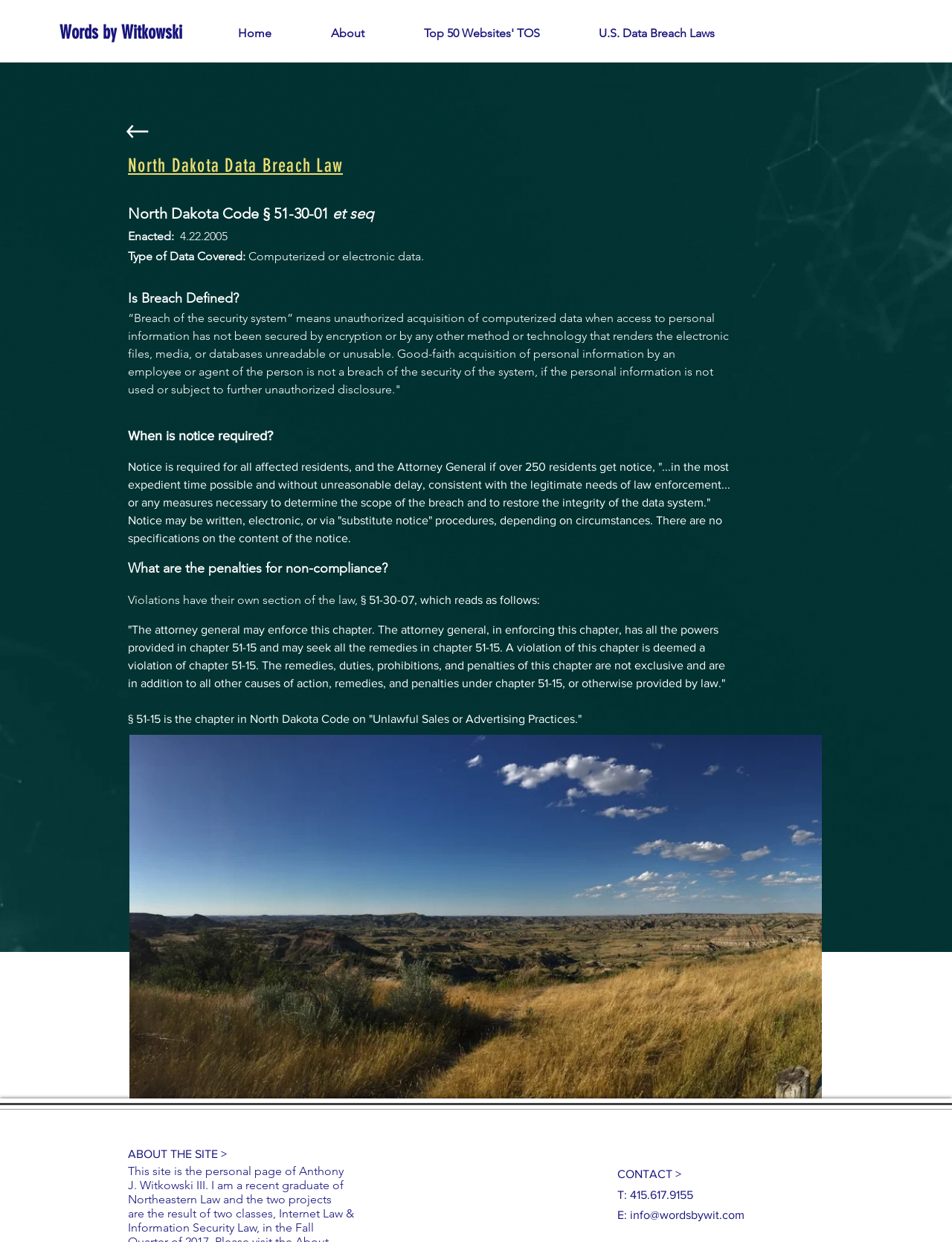Extract the bounding box coordinates for the UI element described as: "U.S. Data Breach Laws".

[0.598, 0.012, 0.781, 0.042]